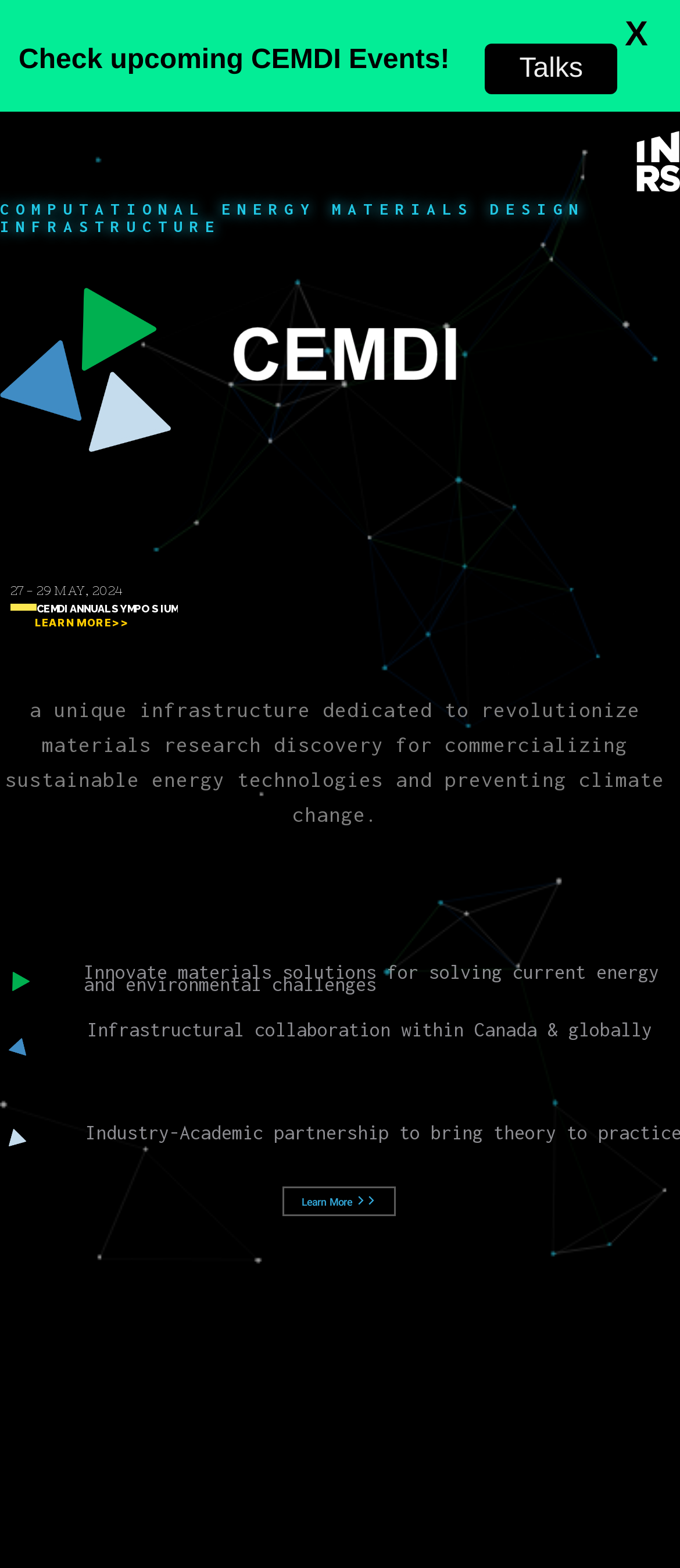Give an in-depth explanation of the webpage layout and content.

The webpage is the main page of CEMDI, featuring a prominent header section with the title "COMPUTATIONAL ENERGY MATERIALS DESIGN INFRASTRUCTURE" in a large font, spanning almost the entire width of the page. Below the title, there is a subtitle "Innovate materials solutions for solving current energy and environmental challenges" in a slightly smaller font.

On the top-left corner, there are two links "2 7 - 2 9 M A Y, 2 0 2 4" and "L E A R N M O R E > >", which are likely event dates and a call-to-action button, respectively. Next to them, there is another link "C E M D I A N N U A L S Y M P O S I U M", which appears to be an event or conference related to CEMDI.

In the middle section of the page, there is a large block of text describing CEMDI's mission, stating that it is "a unique infrastructure dedicated to revolutionize materials research discovery for commercializing sustainable energy technologies and preventing climate change." Below this text, there is a "Learn More" button with an arrow icon, encouraging users to explore more about CEMDI.

On the bottom-left corner, there is a section highlighting "Infrastructural collaboration within Canada & globally", which is likely a key aspect of CEMDI's work. Above this section, there is a large canvas element that spans almost the entire width of the page, possibly containing a visual representation or graphic related to CEMDI's work.

At the top-right corner, there are two language selection links "en" and "fr", each accompanied by a small flag icon. Below these links, there is a section promoting upcoming CEMDI events, with a link to "Talks" and a close button "X" on the right side.